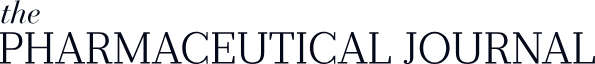What is the primary focus of the publication represented by the logo?
Provide a one-word or short-phrase answer based on the image.

Pharmaceutical industry